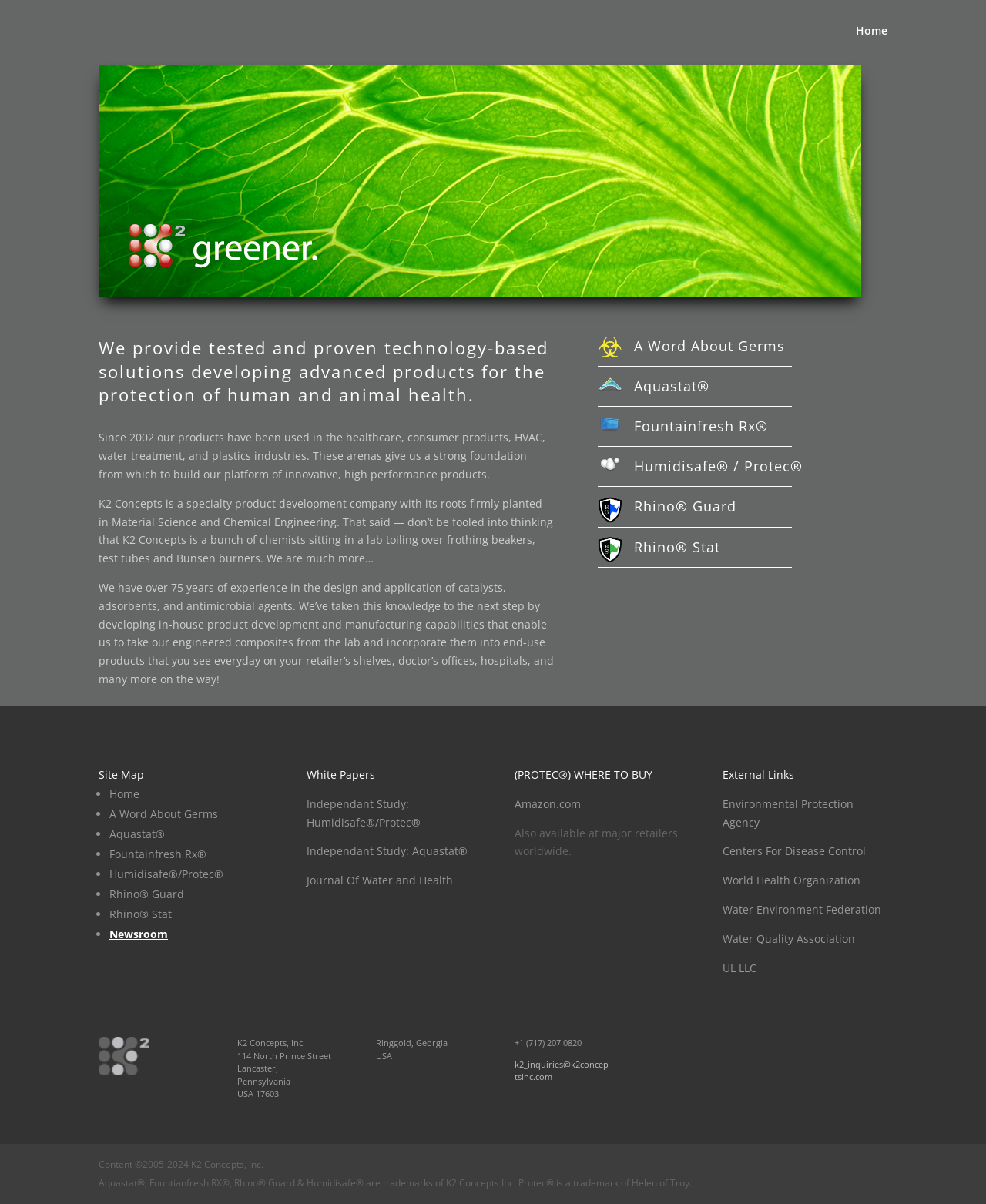What is the email address provided for inquiries?
Could you answer the question with a detailed and thorough explanation?

The email address is provided in the footer section of the webpage, specifically in the contact information section, which reads '+1 (717) 207 0820 k2_inquiries@k2conceptsinc.com'.